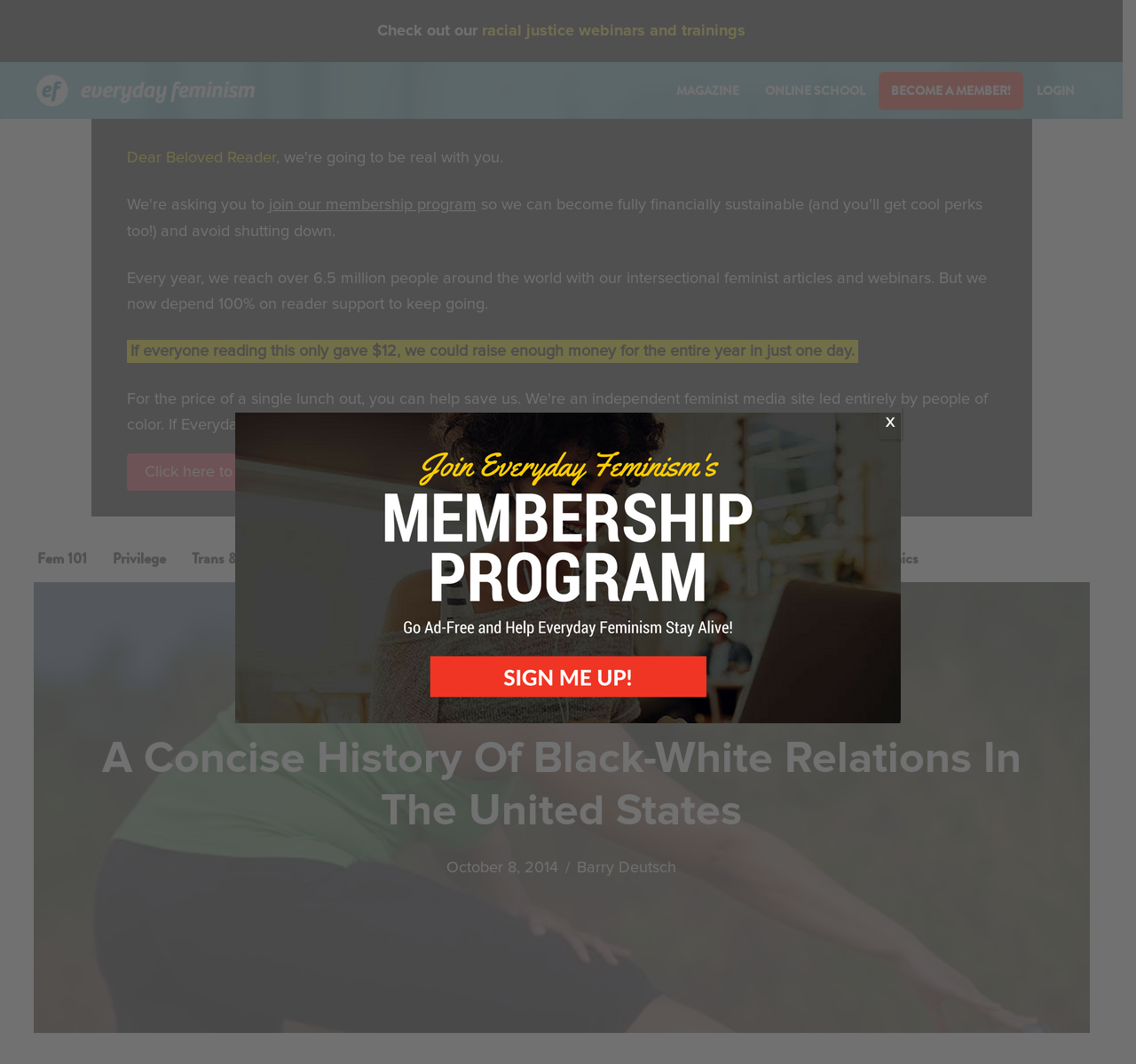Determine the bounding box coordinates of the section to be clicked to follow the instruction: "Login to the website". The coordinates should be given as four float numbers between 0 and 1, formatted as [left, top, right, bottom].

[0.913, 0.077, 0.946, 0.093]